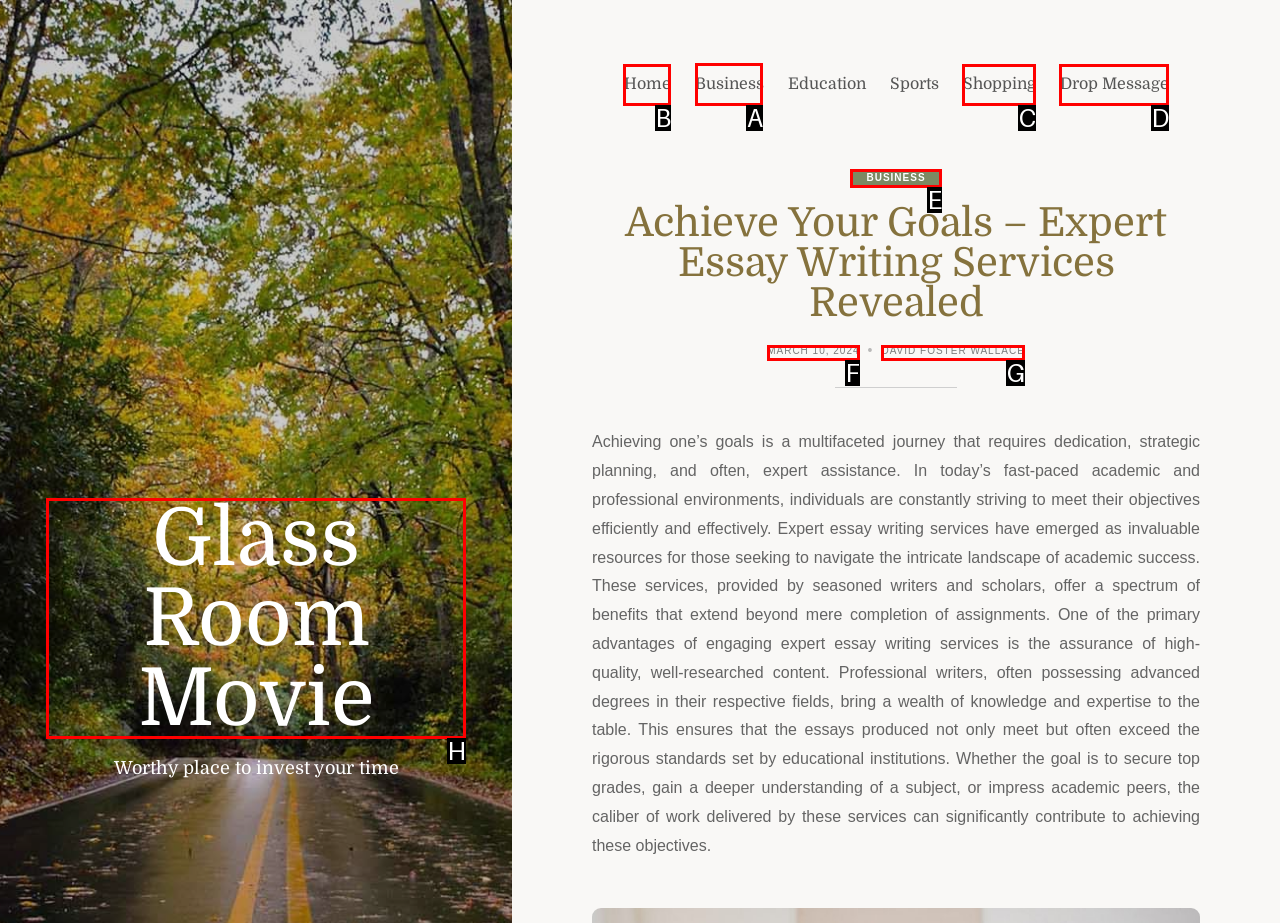Select the correct UI element to click for this task: Click on Business.
Answer using the letter from the provided options.

A